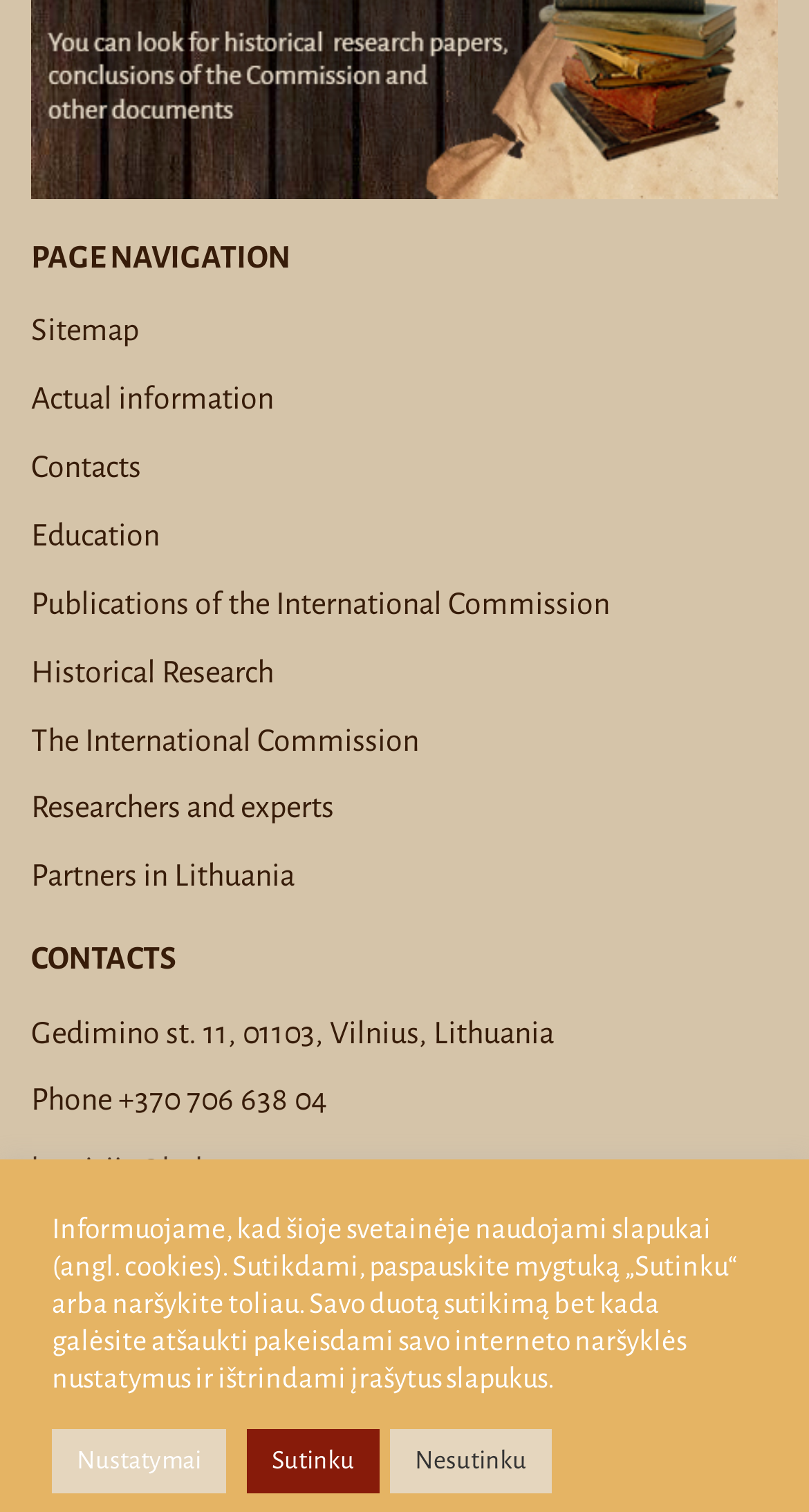Provide a short answer to the following question with just one word or phrase: How many social media links are there?

2